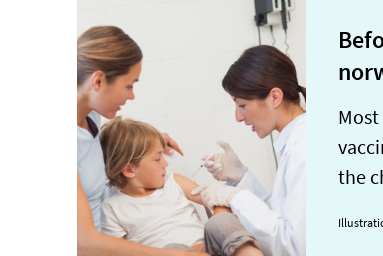Examine the screenshot and answer the question in as much detail as possible: Who is the second adult in the image?

The second adult in the image is leaning in attentively, offering comfort and reassurance to the child, suggesting that this person is the child's caregiver.